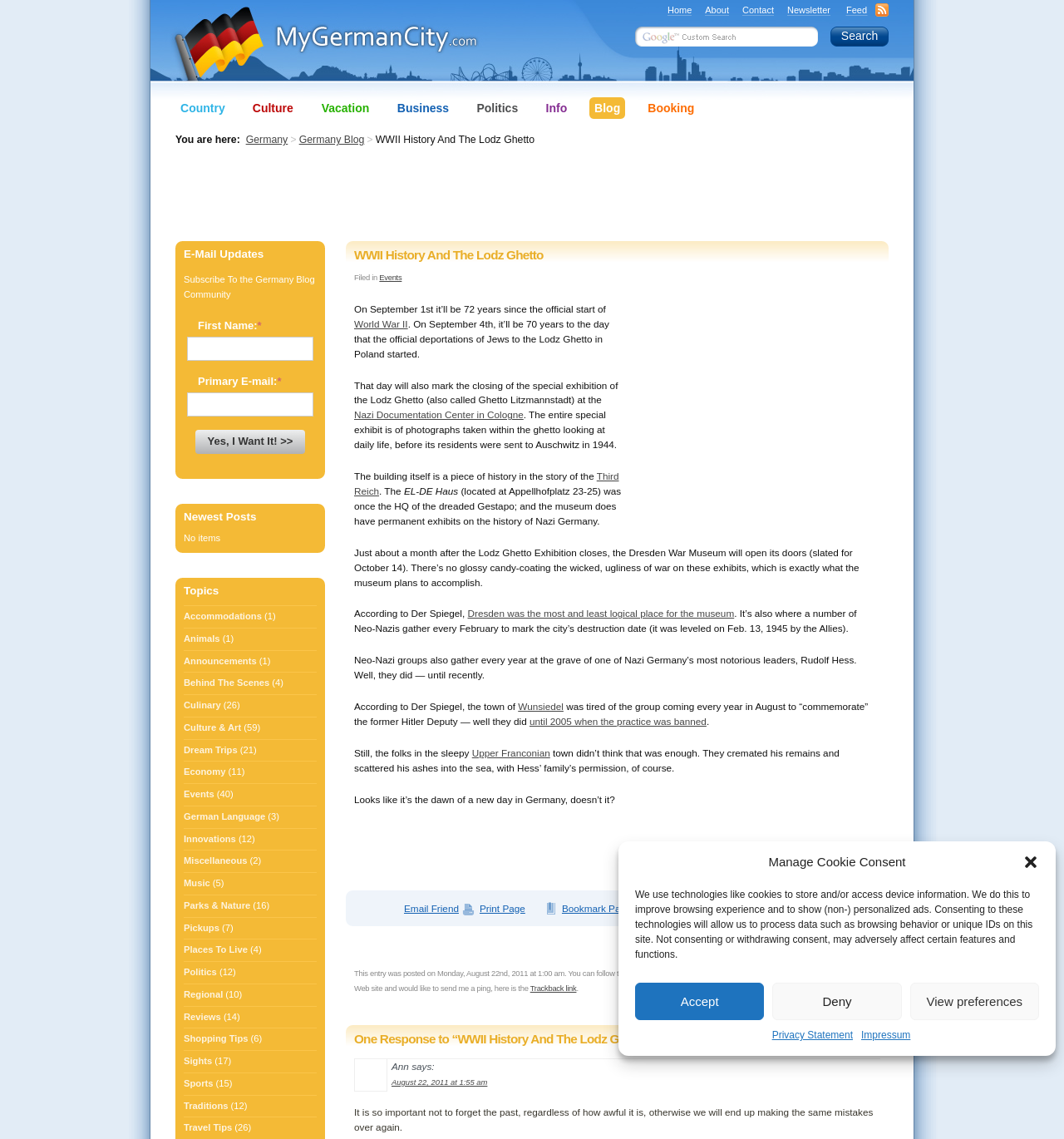Please identify the bounding box coordinates of the element's region that should be clicked to execute the following instruction: "Read the 'Recent Posts'". The bounding box coordinates must be four float numbers between 0 and 1, i.e., [left, top, right, bottom].

None